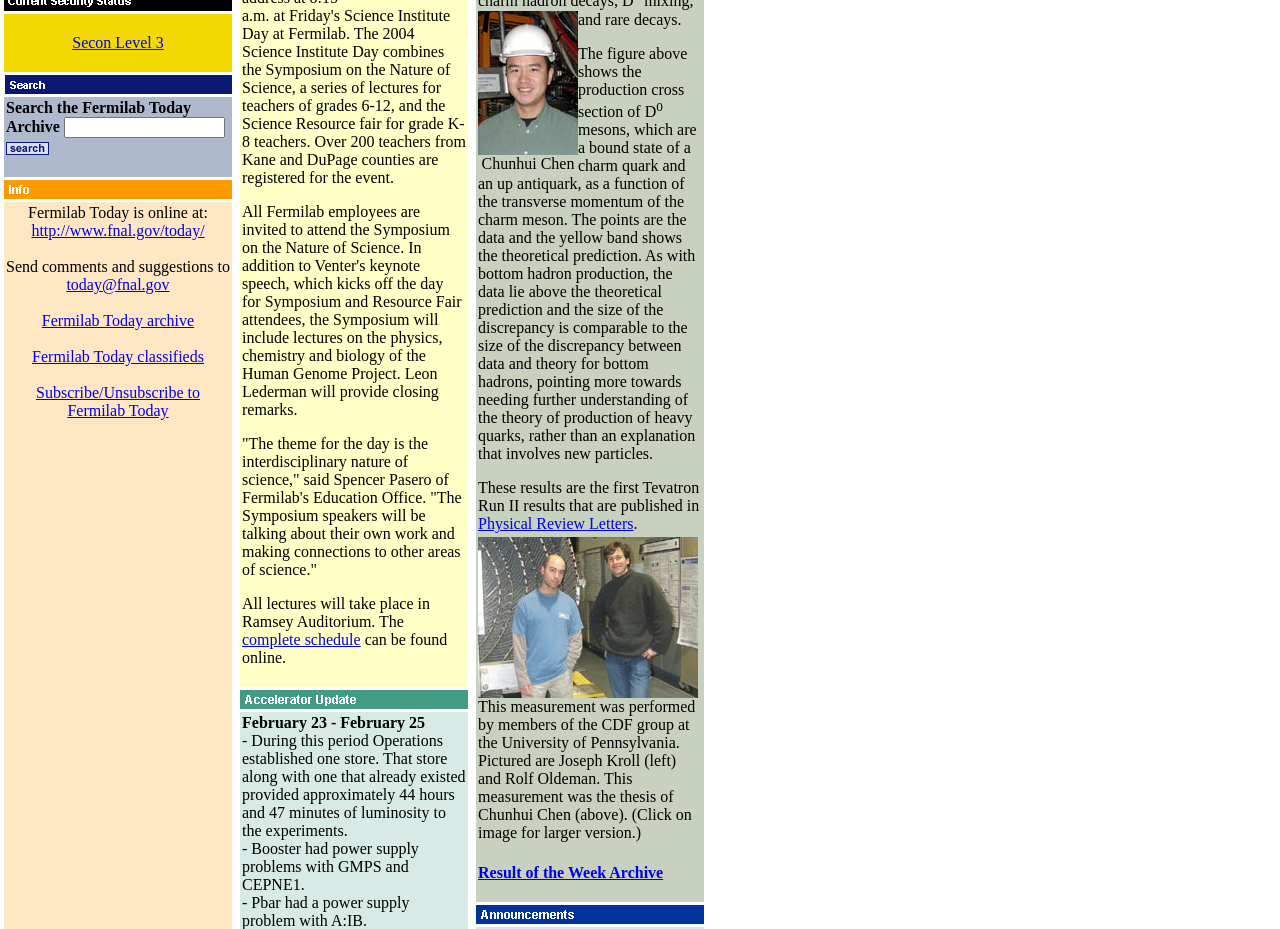Where will the lectures take place?
Using the visual information, respond with a single word or phrase.

Ramsey Auditorium